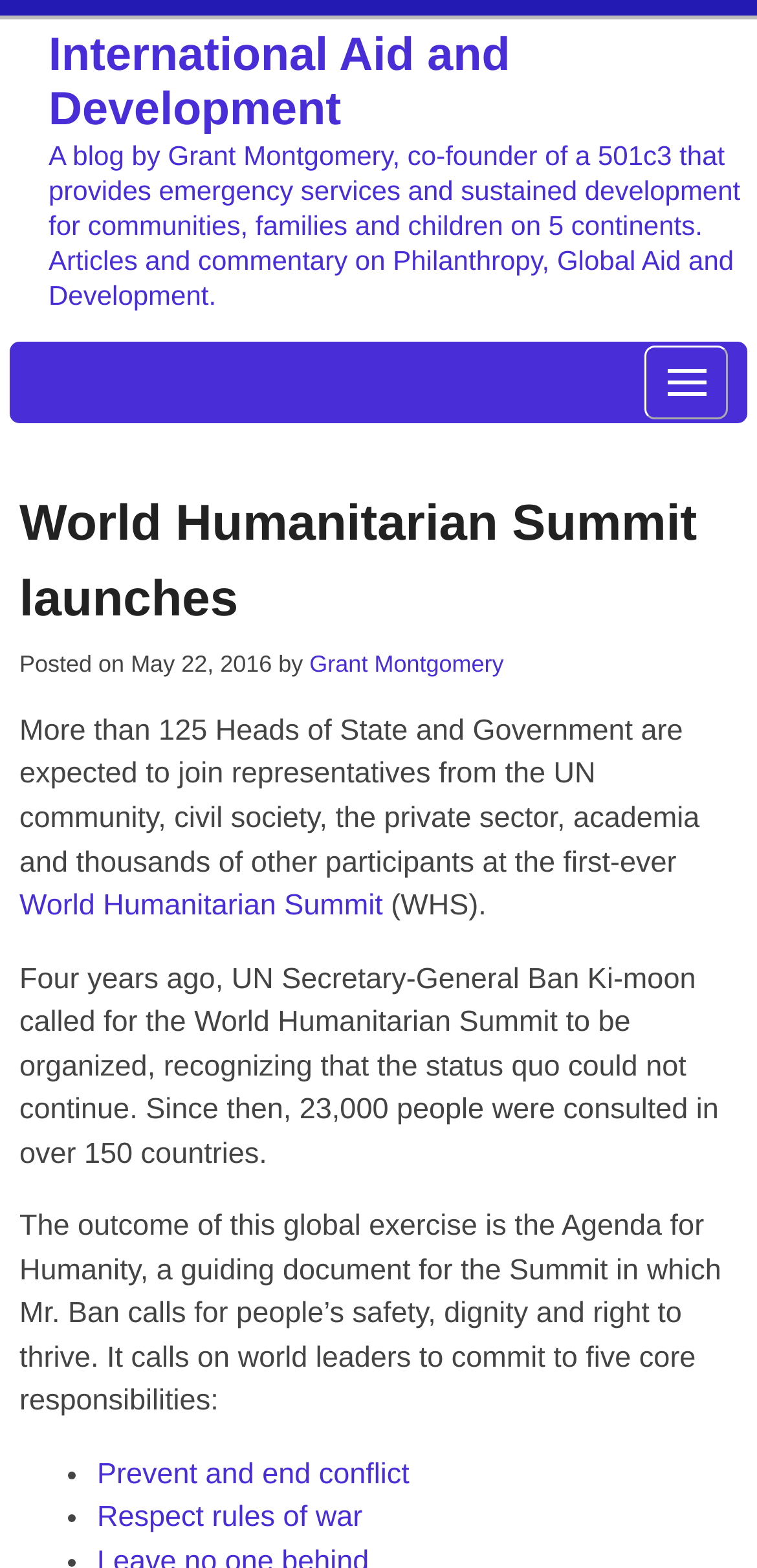Refer to the screenshot and give an in-depth answer to this question: What is the name of the guiding document for the World Humanitarian Summit?

The text mentions 'The outcome of this global exercise is the Agenda for Humanity, a guiding document for the Summit...' which indicates the name of the guiding document.